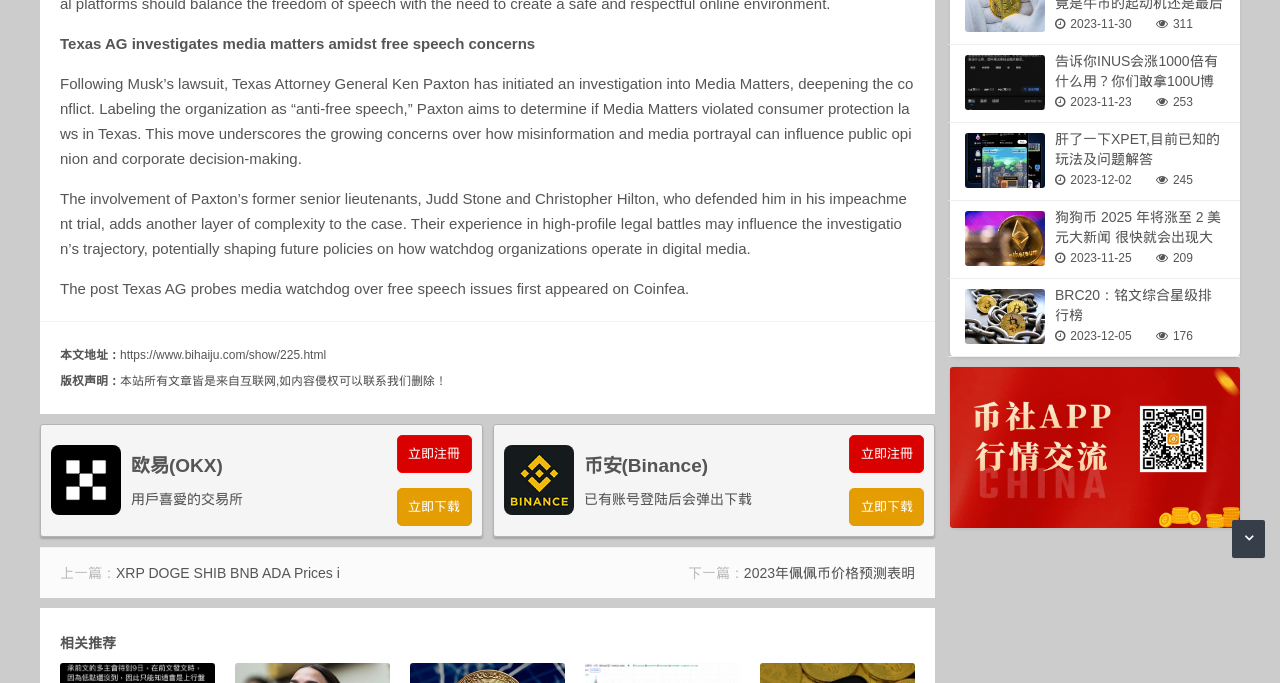Provide the bounding box coordinates of the HTML element this sentence describes: "立即下载". The bounding box coordinates consist of four float numbers between 0 and 1, i.e., [left, top, right, bottom].

[0.31, 0.714, 0.368, 0.77]